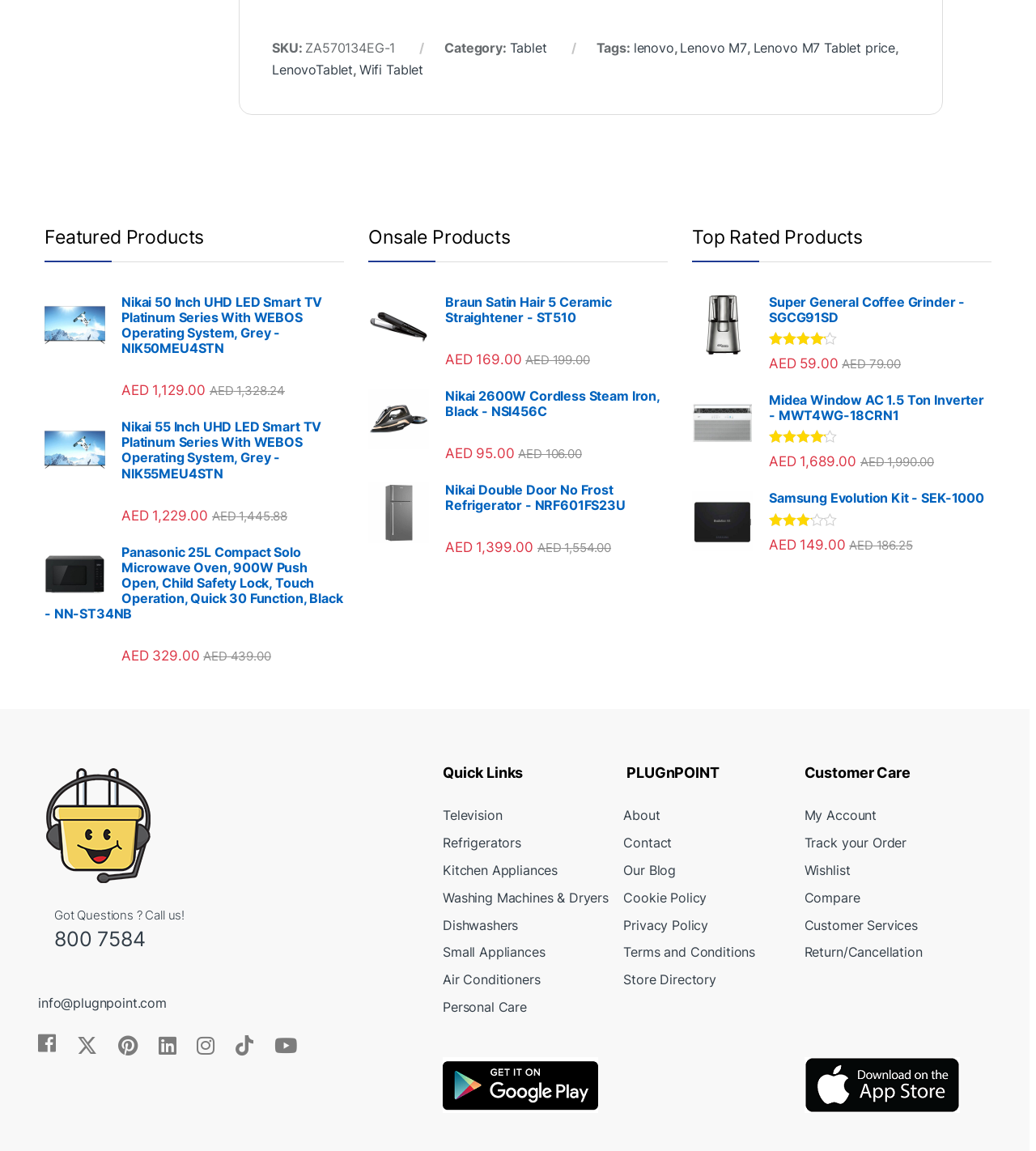Please identify the bounding box coordinates of the element I should click to complete this instruction: 'Explore featured products'. The coordinates should be given as four float numbers between 0 and 1, like this: [left, top, right, bottom].

[0.043, 0.187, 0.332, 0.228]